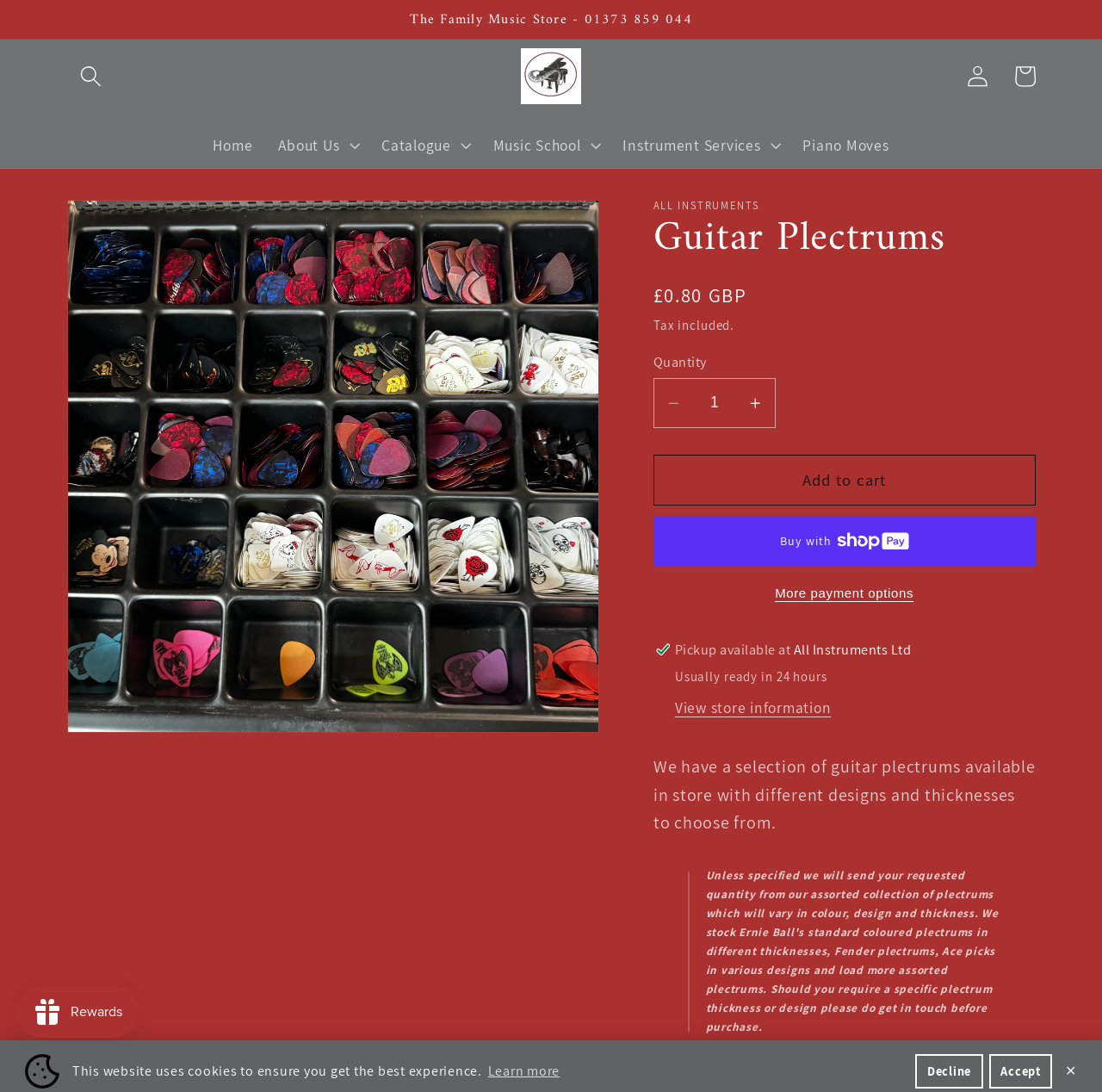Answer briefly with one word or phrase:
What is the minimum quantity of Guitar Plectrums that can be purchased?

1